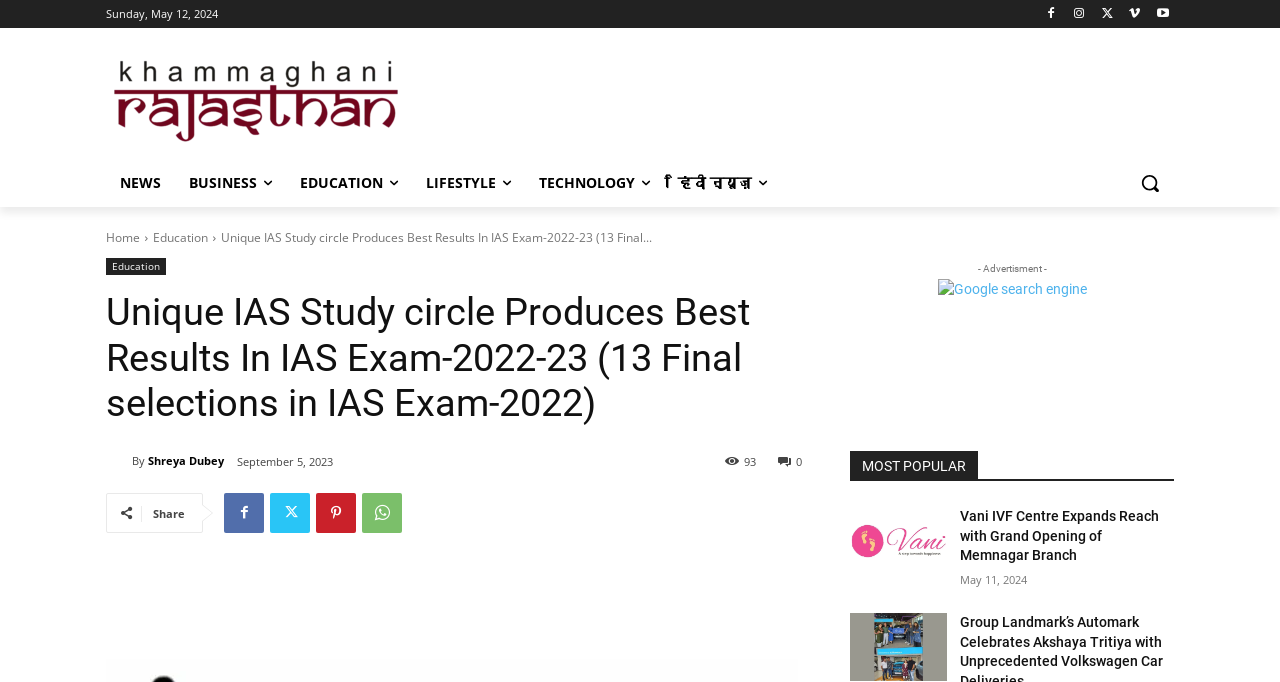Construct a comprehensive description capturing every detail on the webpage.

This webpage appears to be a news website, specifically focused on Rajasthan news. At the top, there is a date displayed, "Sunday, May 12, 2024". Below the date, there are several social media links, including Facebook, Twitter, and Instagram, aligned horizontally. 

To the left of the social media links, there is a logo and a link to "Khamma Ghani Rajasthan - Rajasthan News". Below this, there are several navigation links, including "NEWS", "BUSINESS", "EDUCATION", "LIFESTYLE", "TECHNOLOGY", and "हिंदी न्यूज़". These links are also aligned horizontally.

On the right side of the navigation links, there is a search button with a magnifying glass icon. Below the navigation links, there are more links, including "Home" and "Education", which are aligned horizontally.

The main content of the webpage is a news article with the title "Unique IAS Study circle Produces Best Results In IAS Exam-2022-23 (13 Final selections in IAS Exam-2022)". The article is written by Shreya Dubey and was published on September 5, 2023. There are also social media sharing links and a comment count below the article title.

Below the main article, there is an advertisement section with a Google search engine ad. Further down, there is a section titled "MOST POPULAR" with several news article links, including "Vani IVF Centre Expands Reach with Grand Opening of Memnagar Branch" and "Group Landmark’s Automark Celebrates Akshaya Tritiya with Unprecedented Volkswagen Car Deliveries". Each article link has a corresponding heading and publication date.